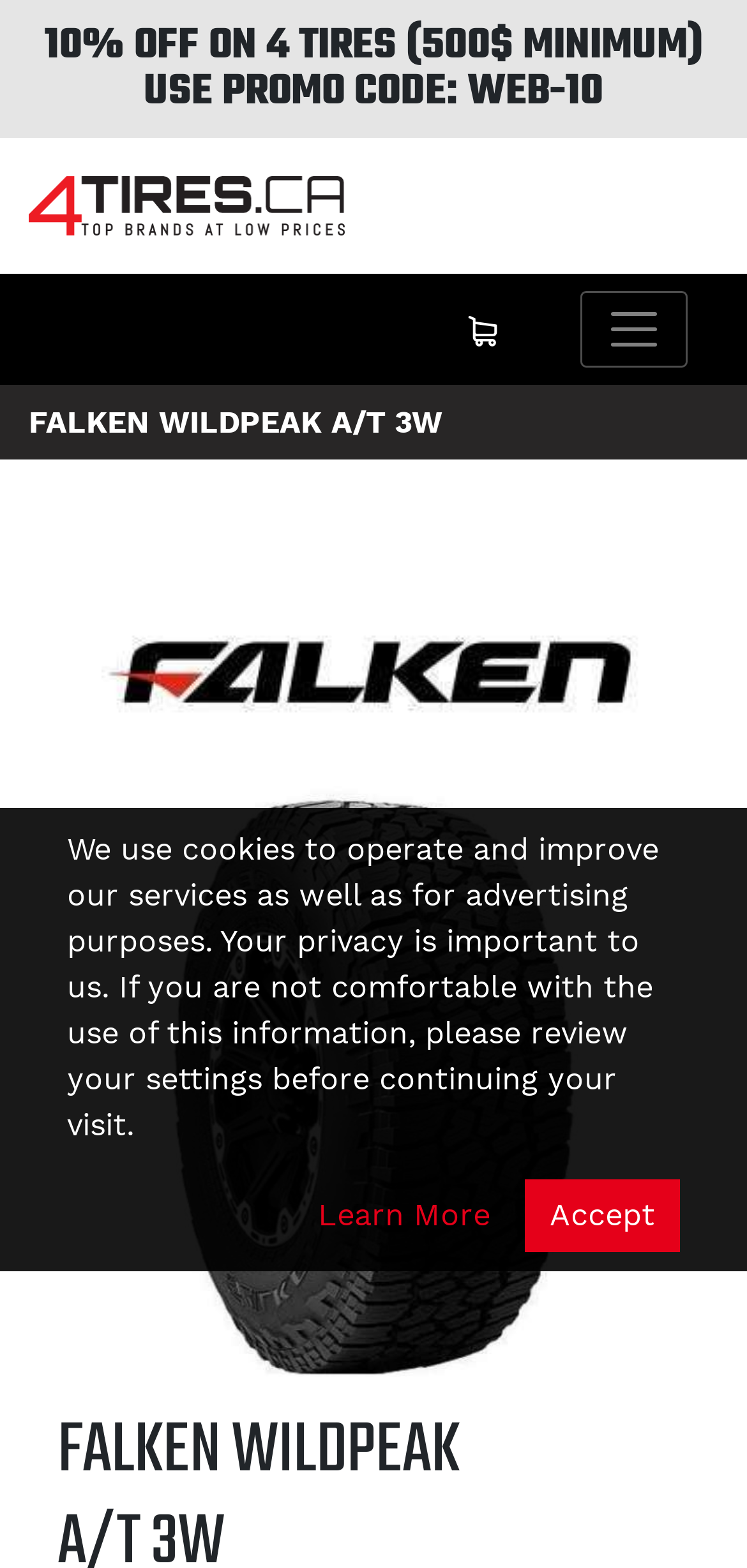What is the minimum purchase required for the discount?
Based on the visual details in the image, please answer the question thoroughly.

The minimum purchase required for the discount is mentioned in the static text at the top of the webpage, which says '10% OFF ON 4 TIRES (500$ MINIMUM) USE PROMO CODE: WEB-10'.